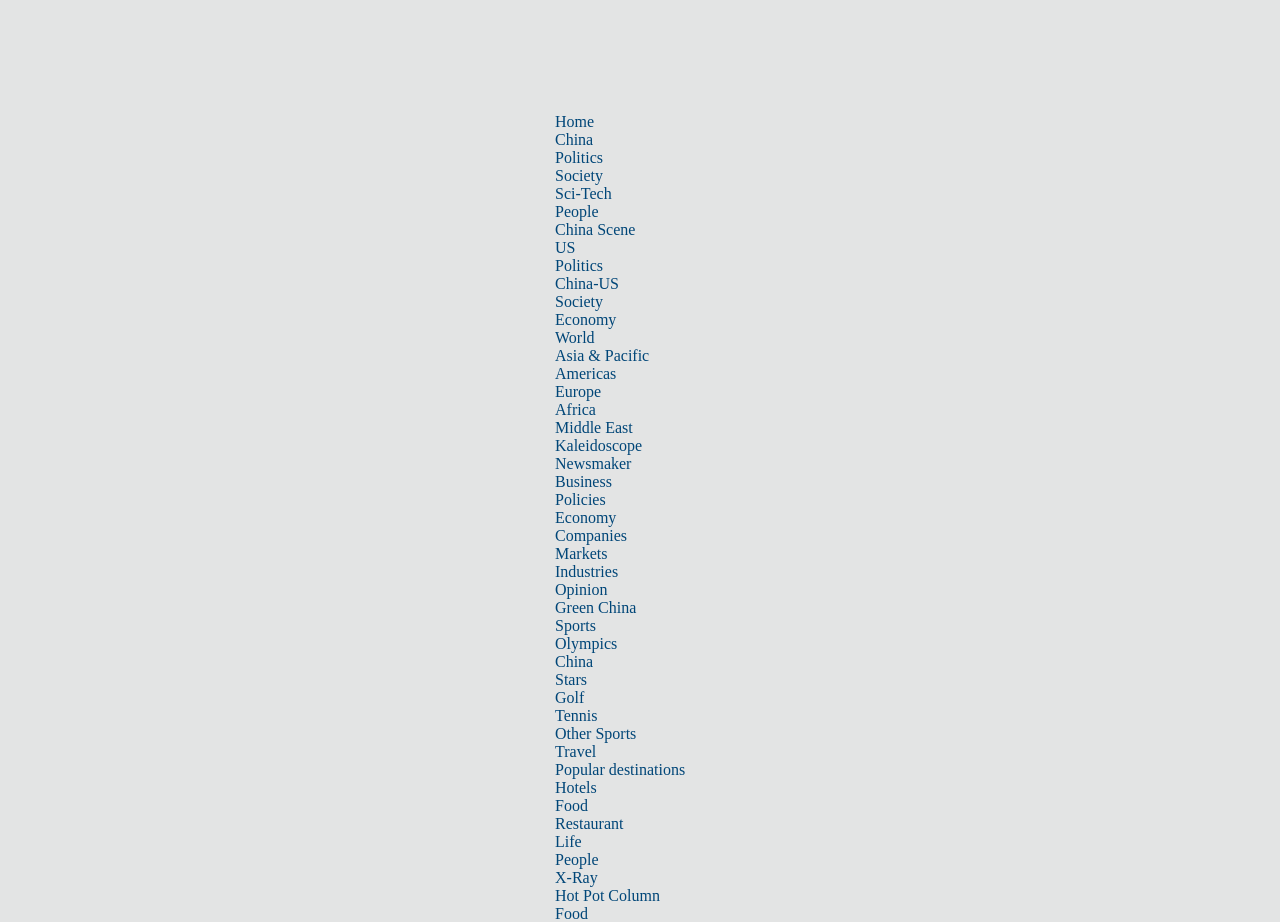Please find the bounding box coordinates in the format (top-left x, top-left y, bottom-right x, bottom-right y) for the given element description. Ensure the coordinates are floating point numbers between 0 and 1. Description: Popular destinations

[0.434, 0.825, 0.535, 0.844]